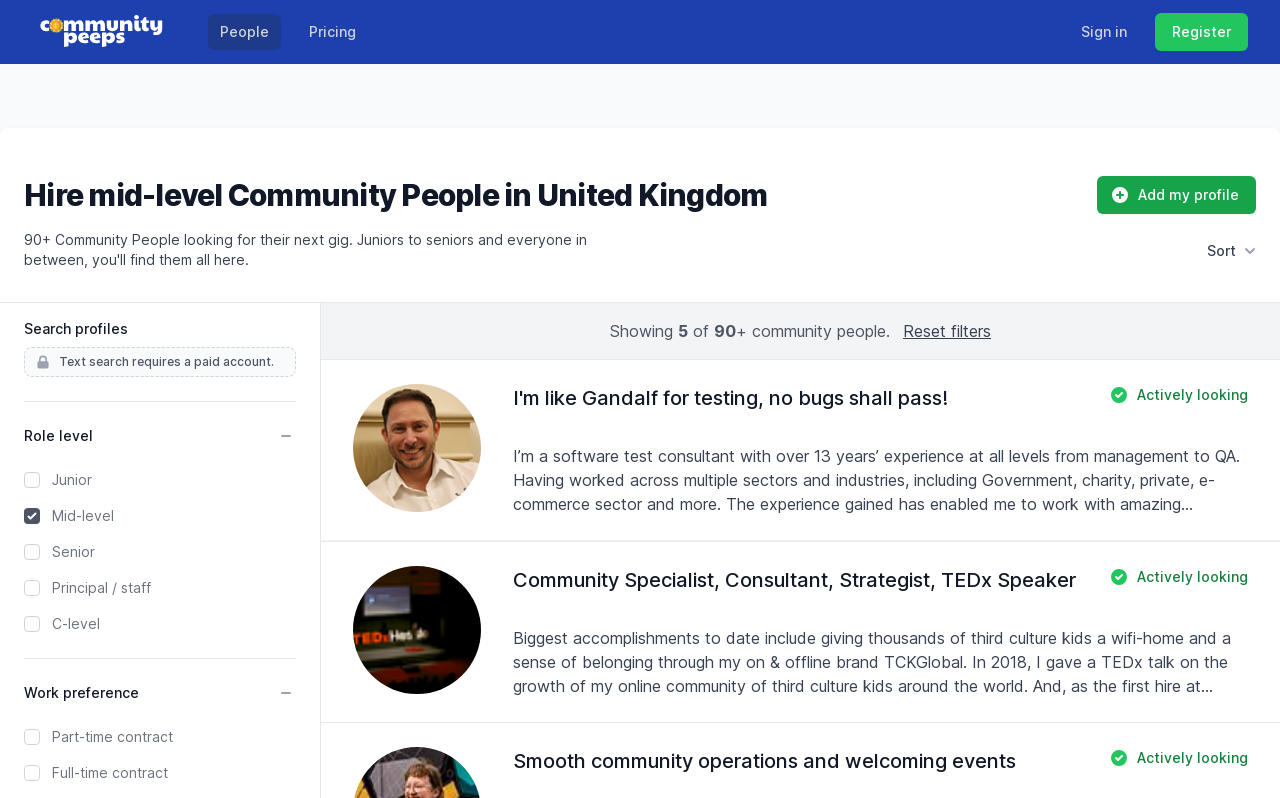Locate the bounding box of the UI element based on this description: "People". Provide four float numbers between 0 and 1 as [left, top, right, bottom].

[0.163, 0.018, 0.22, 0.063]